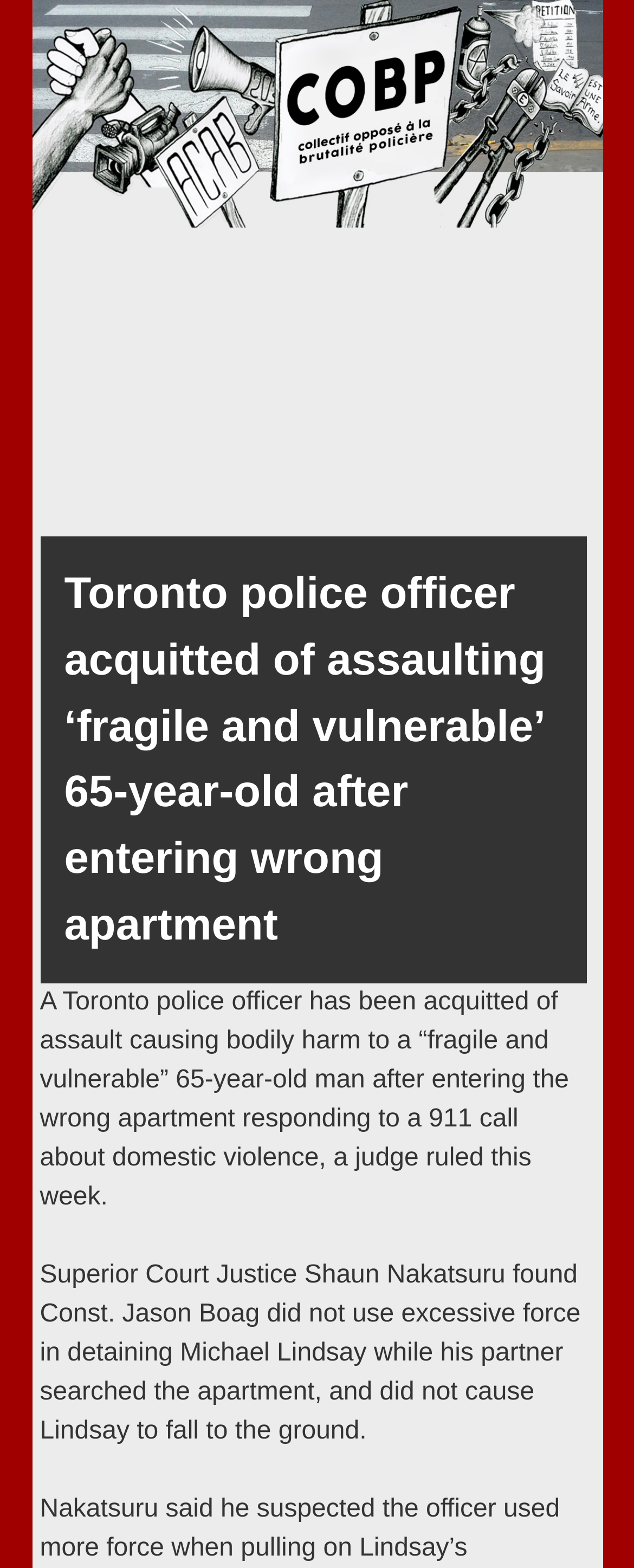Can you give a detailed response to the following question using the information from the image? How old is Michael Lindsay?

According to the text content of the webpage, specifically the sentence 'A Toronto police officer has been acquitted of assault causing bodily harm to a “fragile and vulnerable” 65-year-old man after entering the wrong apartment responding to a 911 call about domestic violence, a judge ruled this week.', we can determine that Michael Lindsay is 65 years old.